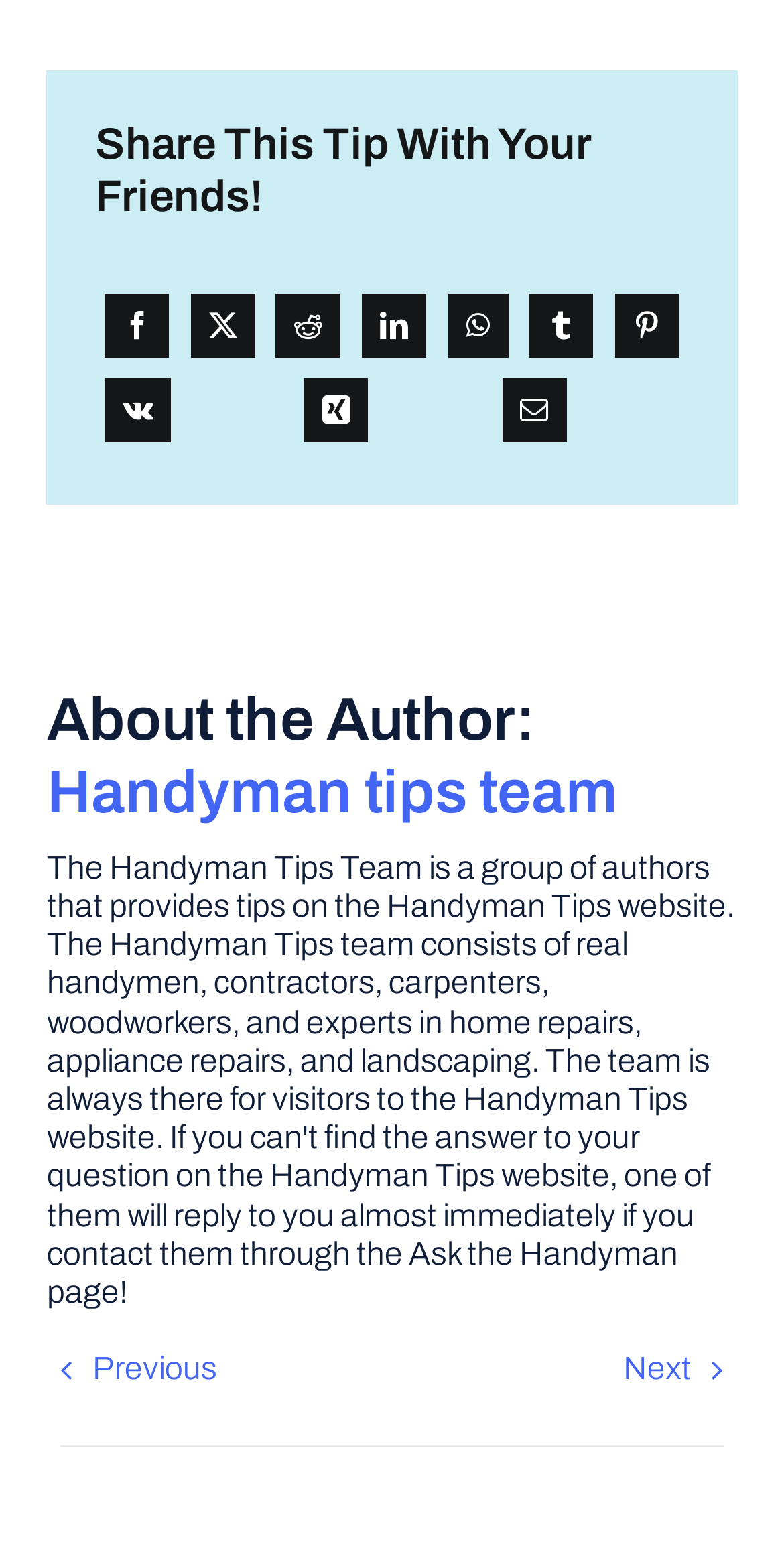Extract the bounding box coordinates for the HTML element that matches this description: "aria-label="Xing" title="Xing"". The coordinates should be four float numbers between 0 and 1, i.e., [left, top, right, bottom].

[0.376, 0.237, 0.483, 0.292]